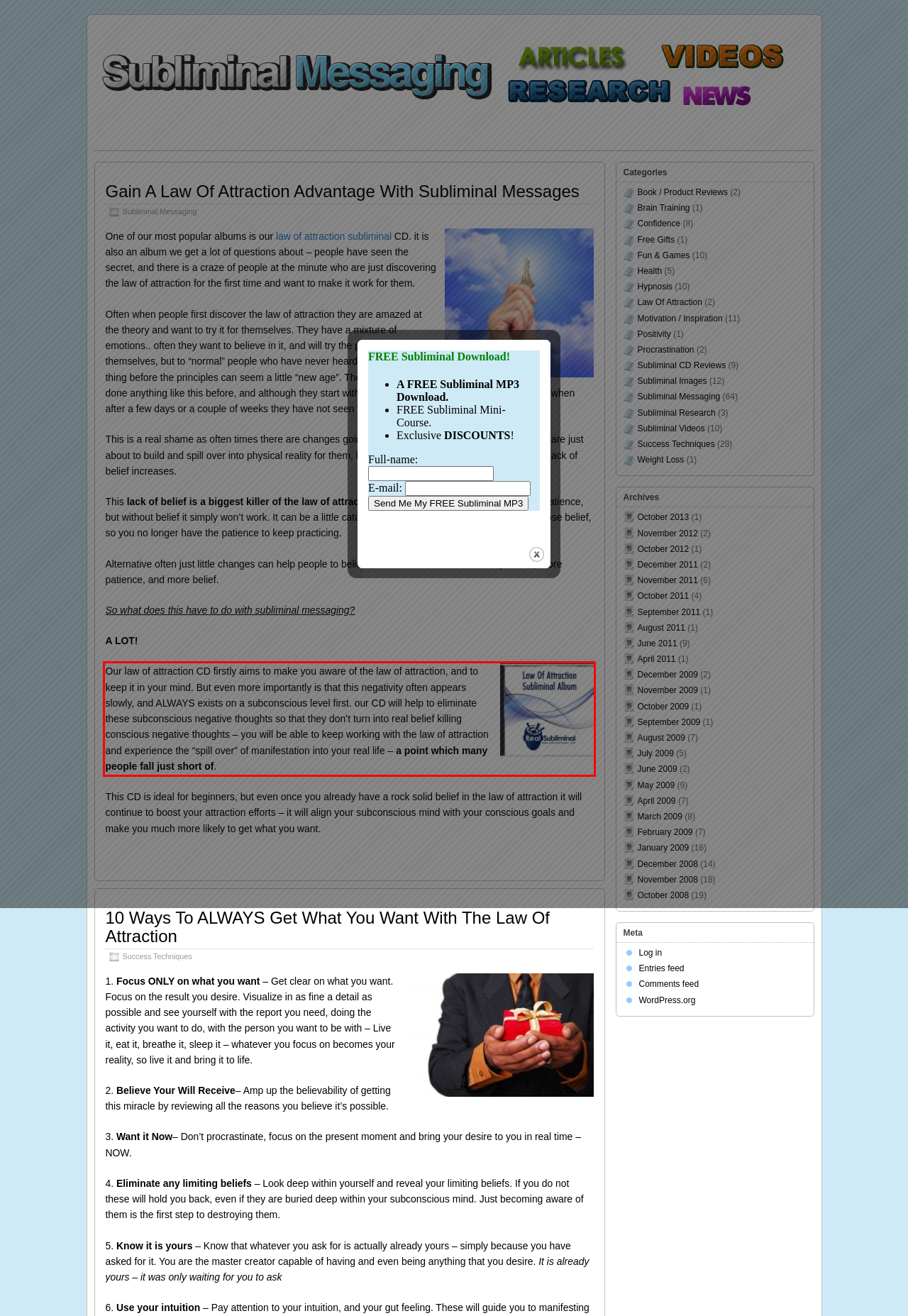Please examine the screenshot of the webpage and read the text present within the red rectangle bounding box.

Our law of attraction CD firstly aims to make you aware of the law of attraction, and to keep it in your mind. But even more importantly is that this negativity often appears slowly, and ALWAYS exists on a subconscious level first. our CD will help to eliminate these subconscious negative thoughts so that they don’t turn into real belief killing conscious negative thoughts – you will be able to keep working with the law of attraction and experience the “spill over” of manifestation into your real life – a point which many people fall just short of.